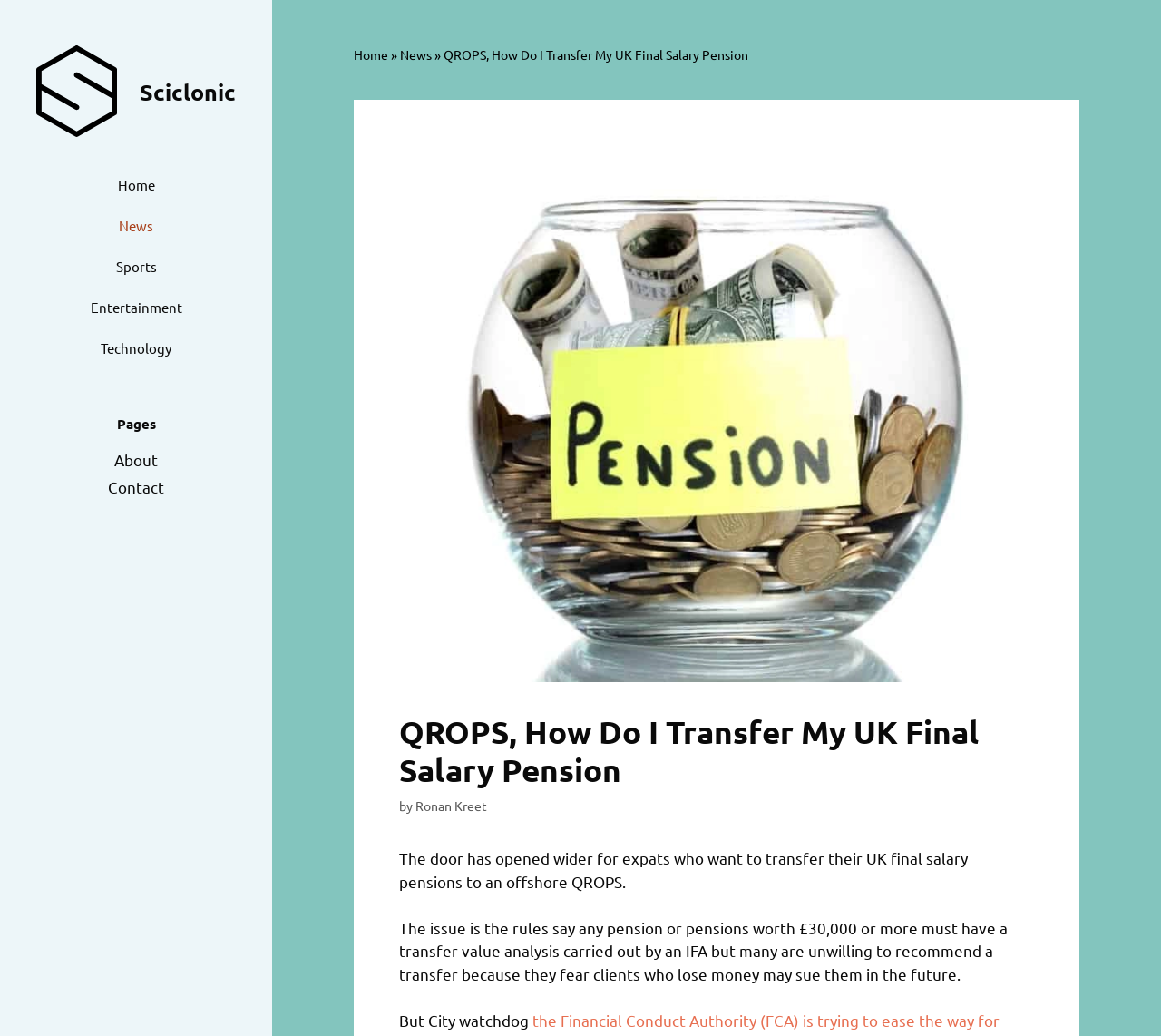Use the information in the screenshot to answer the question comprehensively: How many navigation links are in the primary navigation menu?

I counted the number of links in the primary navigation menu, which is located at the top of the webpage, and found that there are 6 links: 'Home', 'News', 'Sports', 'Entertainment', 'Technology'.